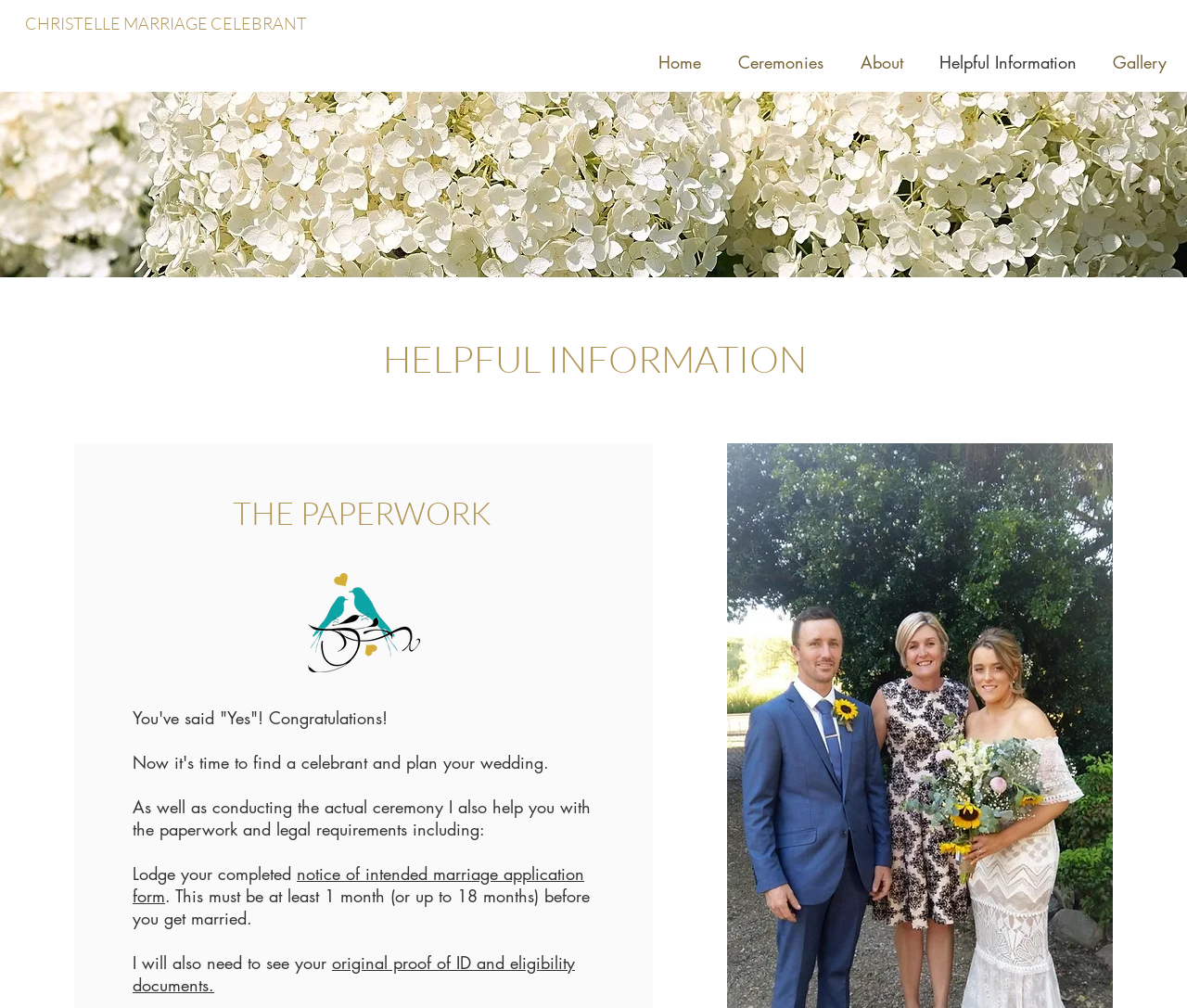What is the name of the marriage celebrant?
Using the screenshot, give a one-word or short phrase answer.

Christelle